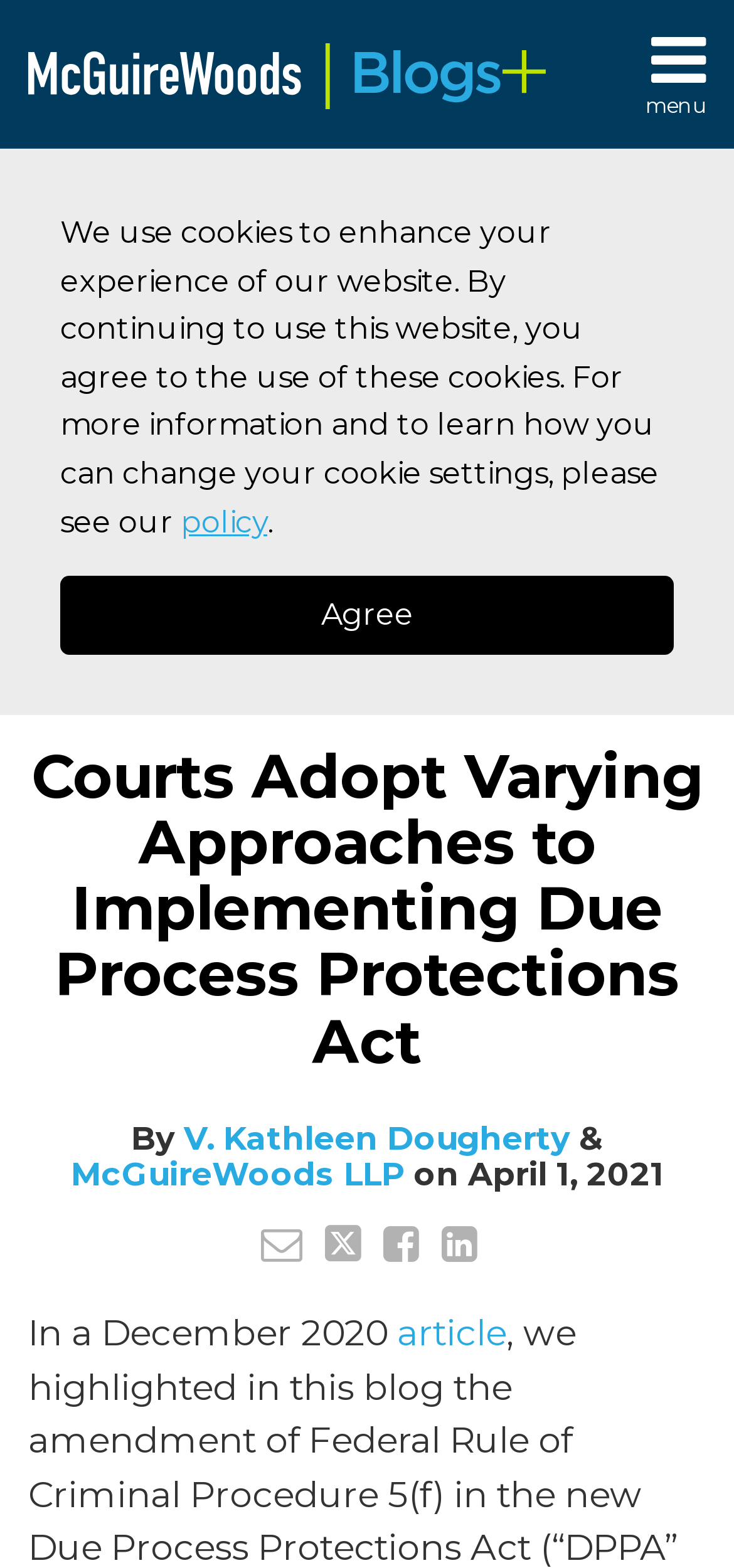Highlight the bounding box coordinates of the region I should click on to meet the following instruction: "Subscribe to the blog".

[0.0, 0.077, 0.041, 0.154]